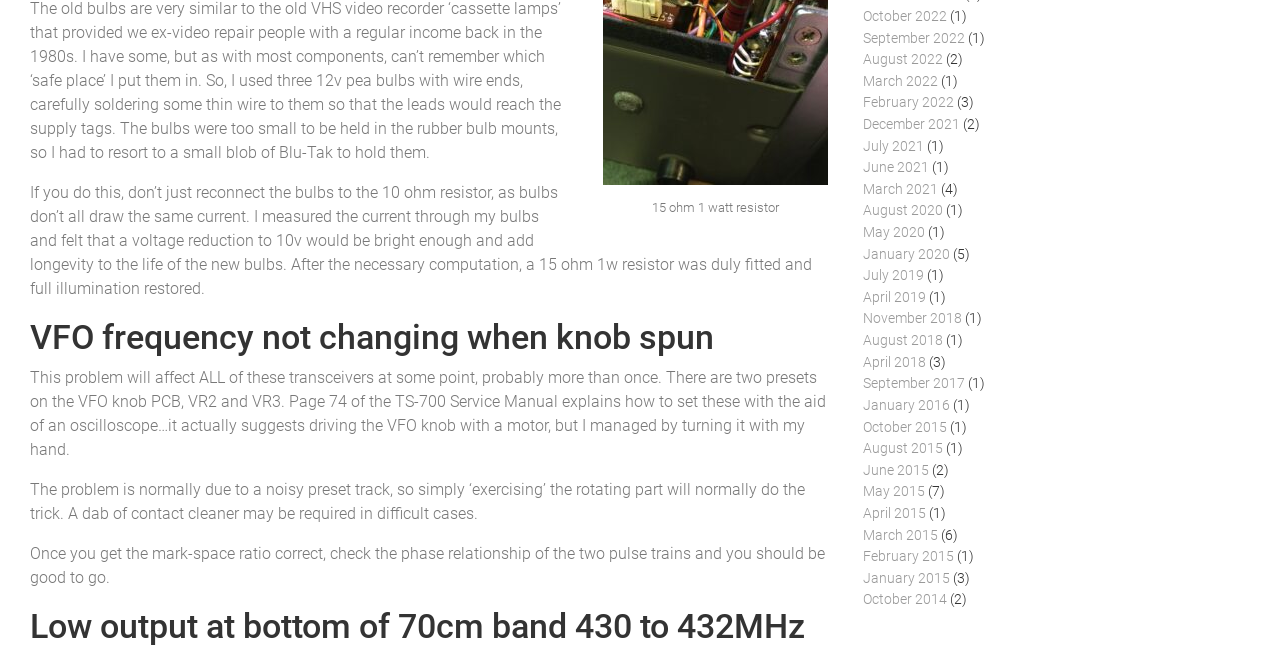Indicate the bounding box coordinates of the clickable region to achieve the following instruction: "Click the link to January 2015."

[0.674, 0.868, 0.742, 0.9]